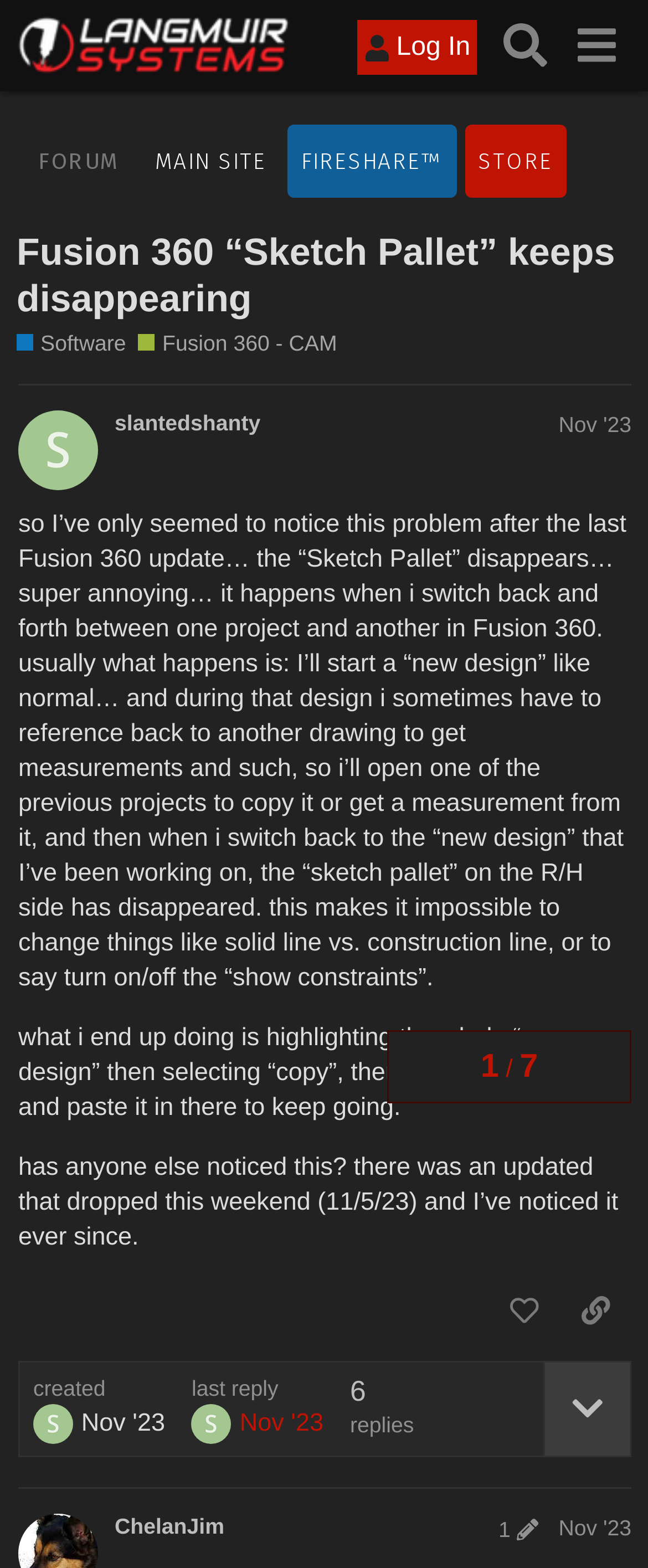Find the bounding box coordinates of the clickable area required to complete the following action: "Search for topics".

[0.755, 0.006, 0.865, 0.052]